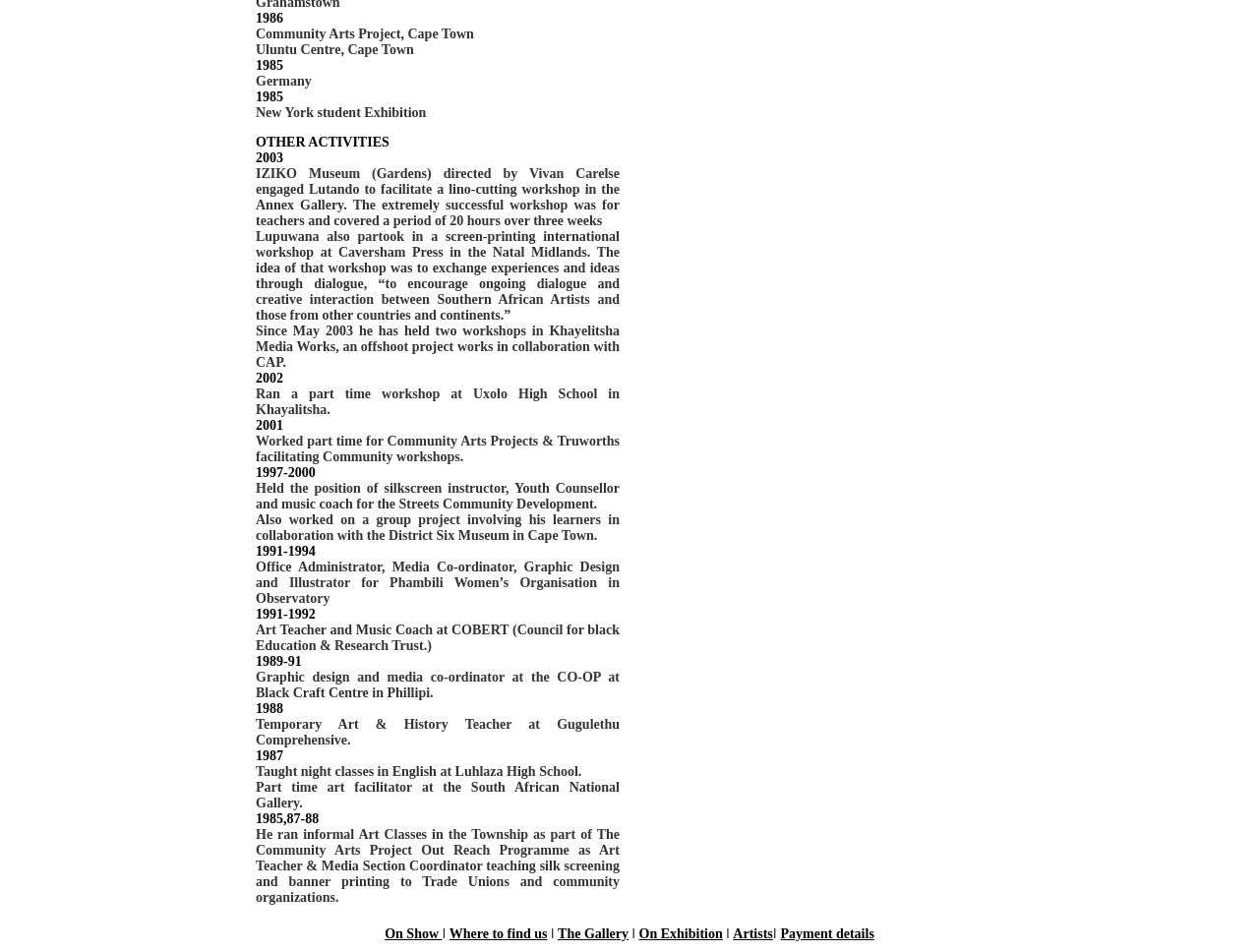Utilize the details in the image to give a detailed response to the question: What is the occupation mentioned in the text?

The text mentions 'Art Teacher and Music Coach at COBERT (Council for black Education & Research Trust.)' which indicates that Art Teacher is one of the occupations mentioned in the webpage's content.